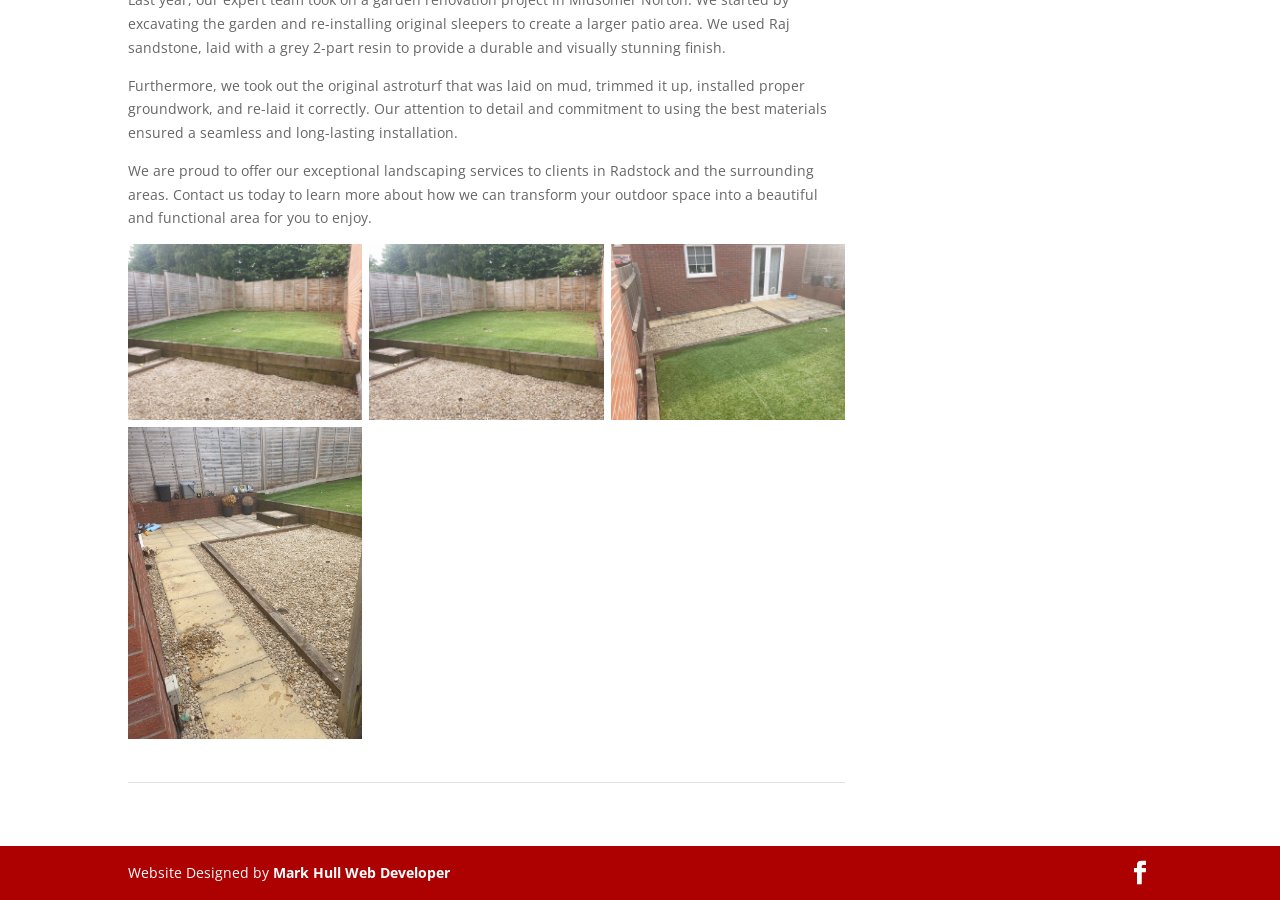Please use the details from the image to answer the following question comprehensively:
What is the topic of the text at the top of the webpage?

The text at the top of the webpage describes a landscaping project, mentioning the removal of astroturf, installation of groundwork, and re-laying of the turf. This suggests that the topic of the text is a landscaping project.